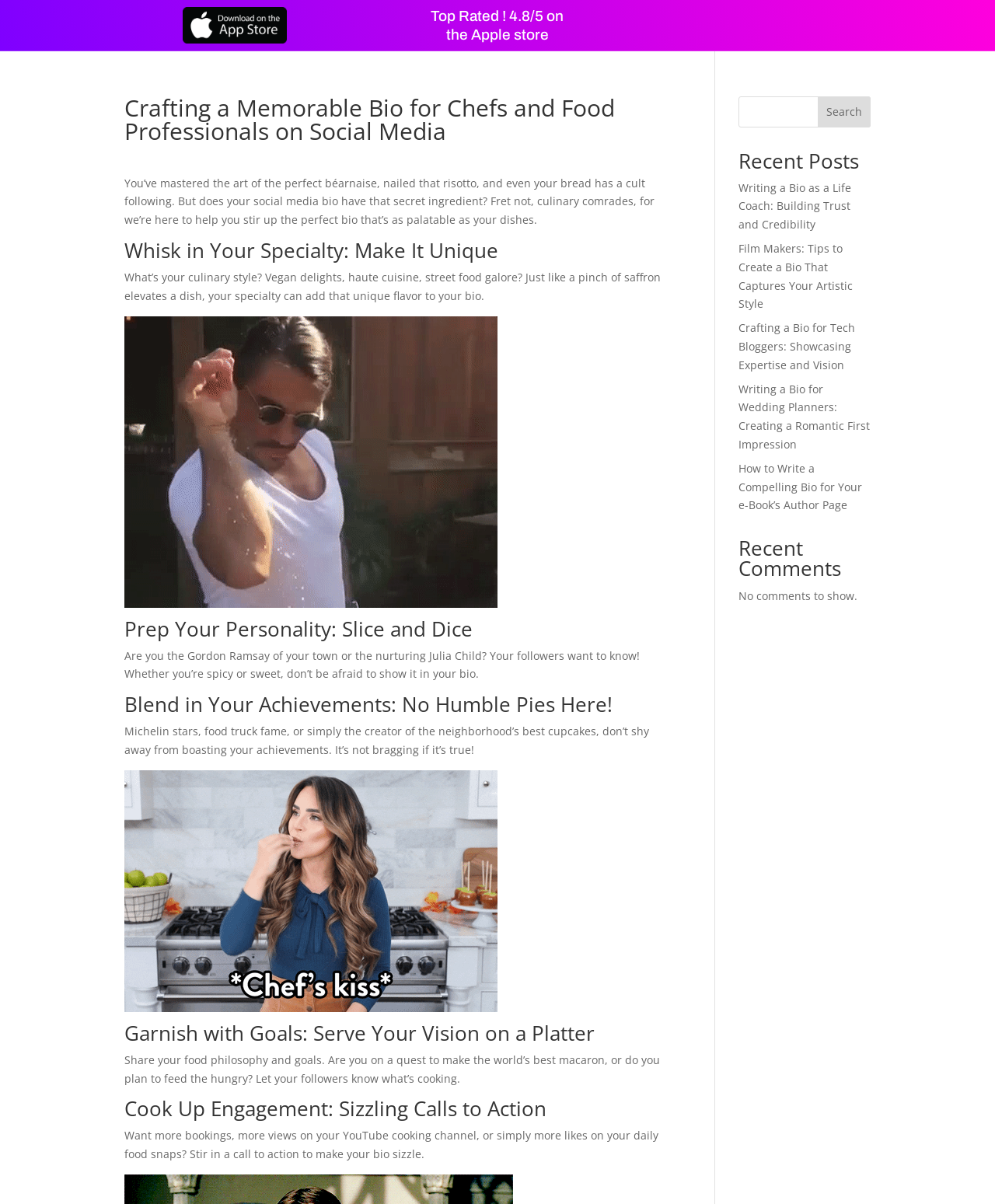How many links are there in the 'Recent Posts' section?
Carefully examine the image and provide a detailed answer to the question.

The 'Recent Posts' section contains 5 links to different articles, including 'Writing a Bio as a Life Coach: Building Trust and Credibility', 'Film Makers: Tips to Create a Bio That Captures Your Artistic Style', and others.